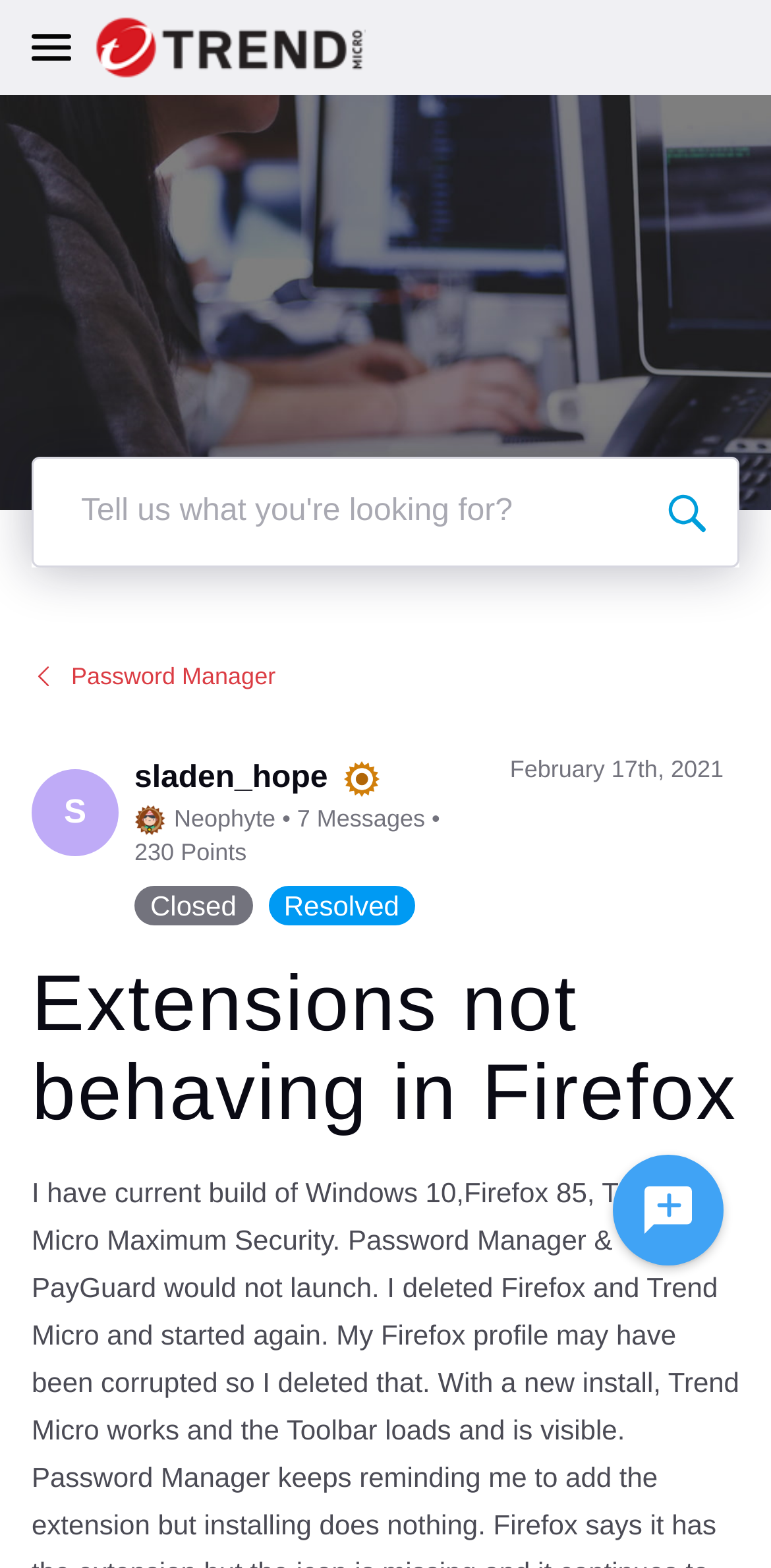What is the name of the community?
Please provide a comprehensive and detailed answer to the question.

I found the answer by looking at the top header section of the webpage, where it says 'Trend Micro Home Users Community' in a link element.